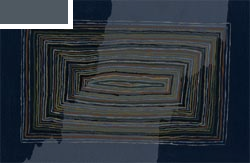What is the purpose of the Stoddard-Templeton collection?
By examining the image, provide a one-word or phrase answer.

To showcase surface pattern design evolution